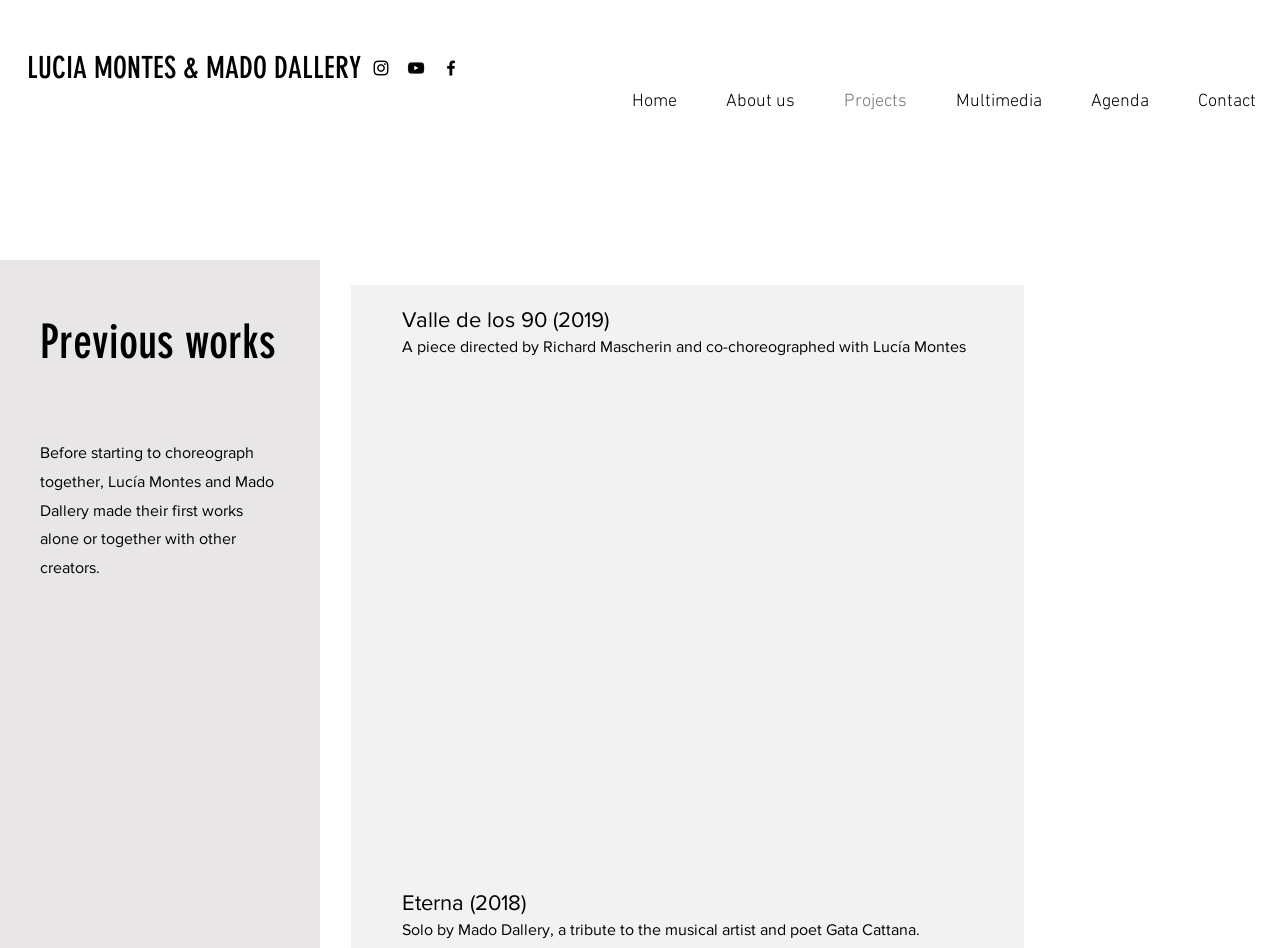What is the name of the choreographer mentioned?
Please look at the screenshot and answer in one word or a short phrase.

Lucía Montes